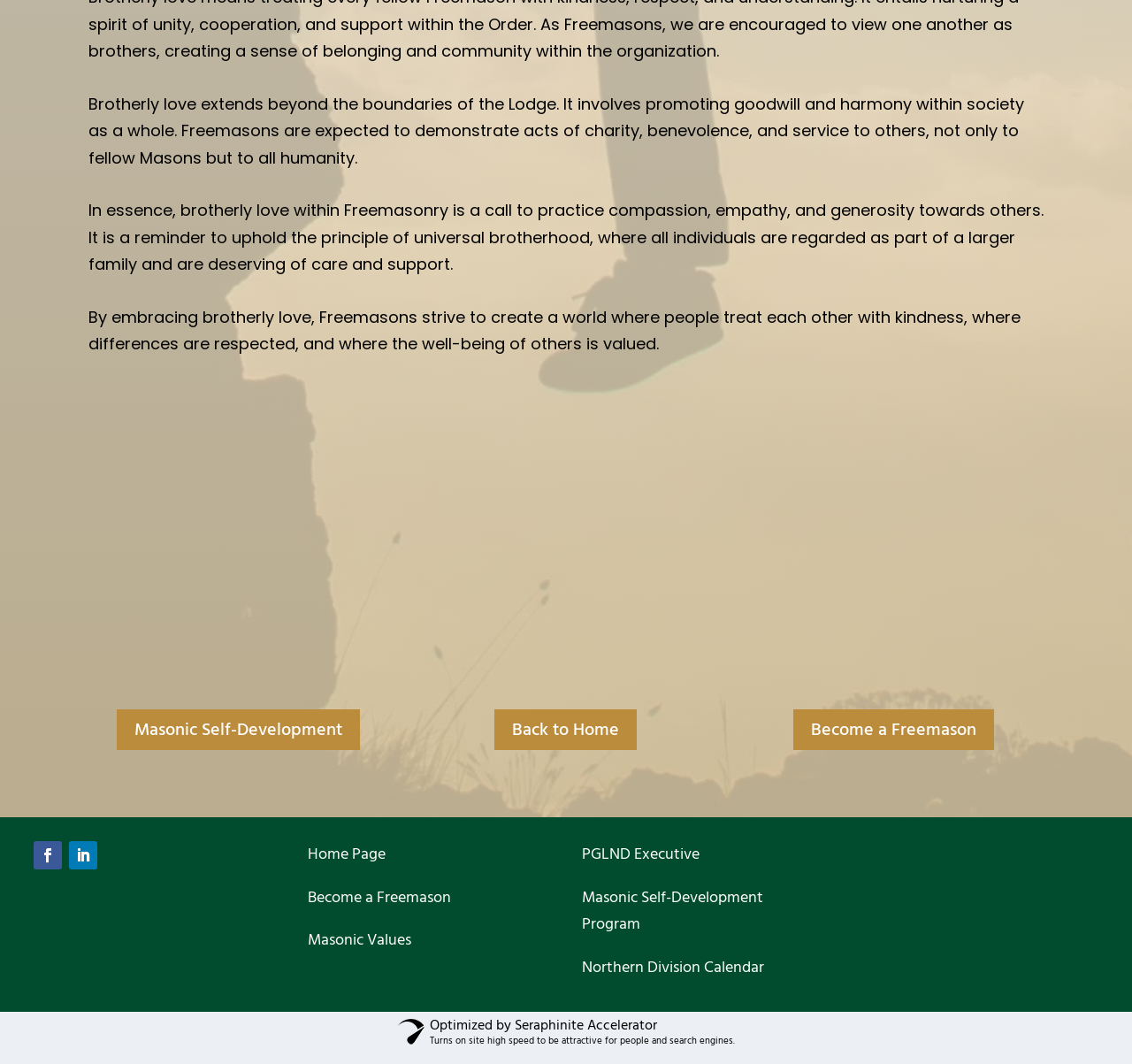Please identify the bounding box coordinates of the clickable element to fulfill the following instruction: "view the image of Masonic brotherly love". The coordinates should be four float numbers between 0 and 1, i.e., [left, top, right, bottom].

[0.078, 0.41, 0.922, 0.635]